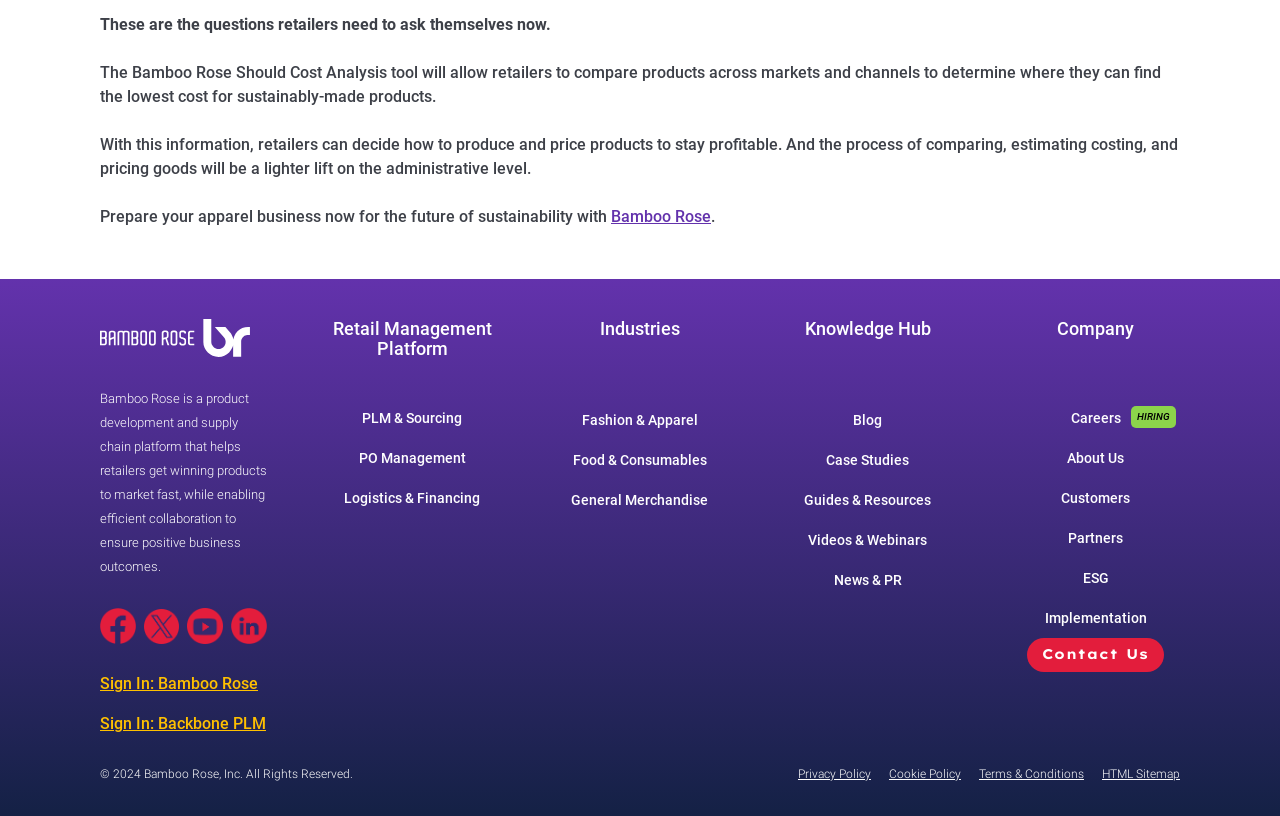What is the purpose of the Cost Analysis tool?
Utilize the image to construct a detailed and well-explained answer.

The answer can be inferred from the static text element with the description 'The Bamboo Rose Should Cost Analysis tool will allow retailers to compare products across markets and channels to determine where they can find the lowest cost for sustainably-made products.'